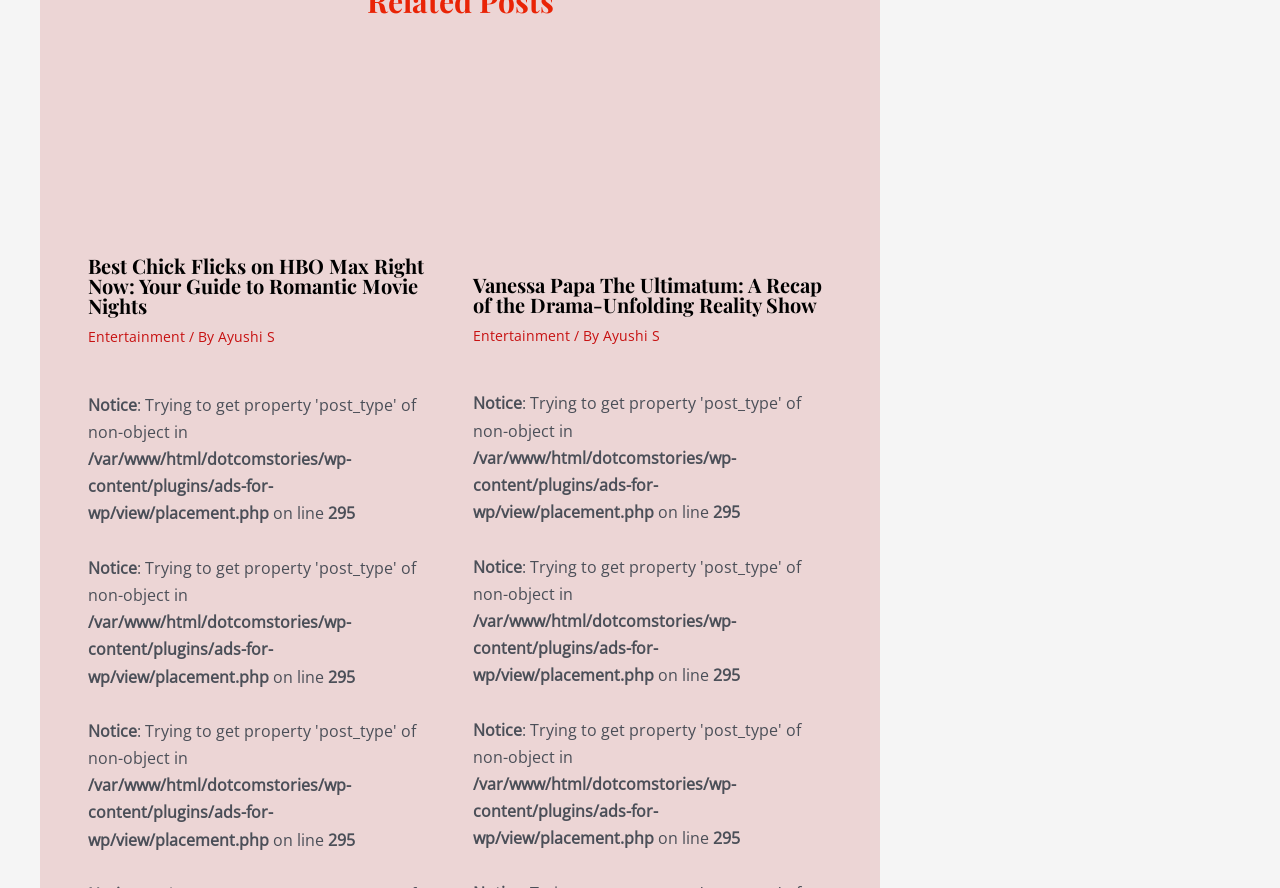Locate the bounding box coordinates of the element I should click to achieve the following instruction: "Click on the link to read about the best chick flicks on HBO Max".

[0.069, 0.288, 0.35, 0.356]